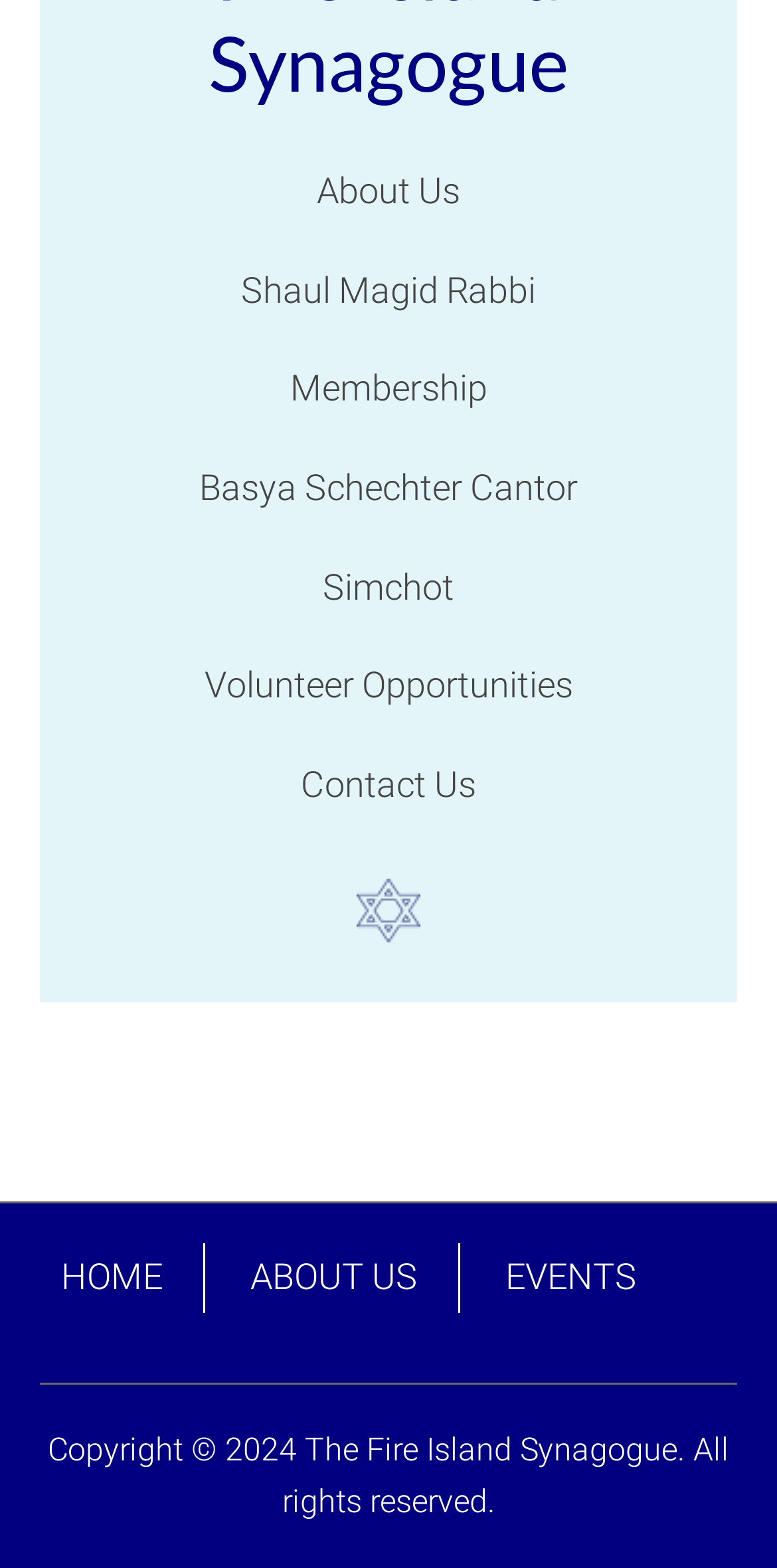How many links are there in the top section?
Use the image to answer the question with a single word or phrase.

6